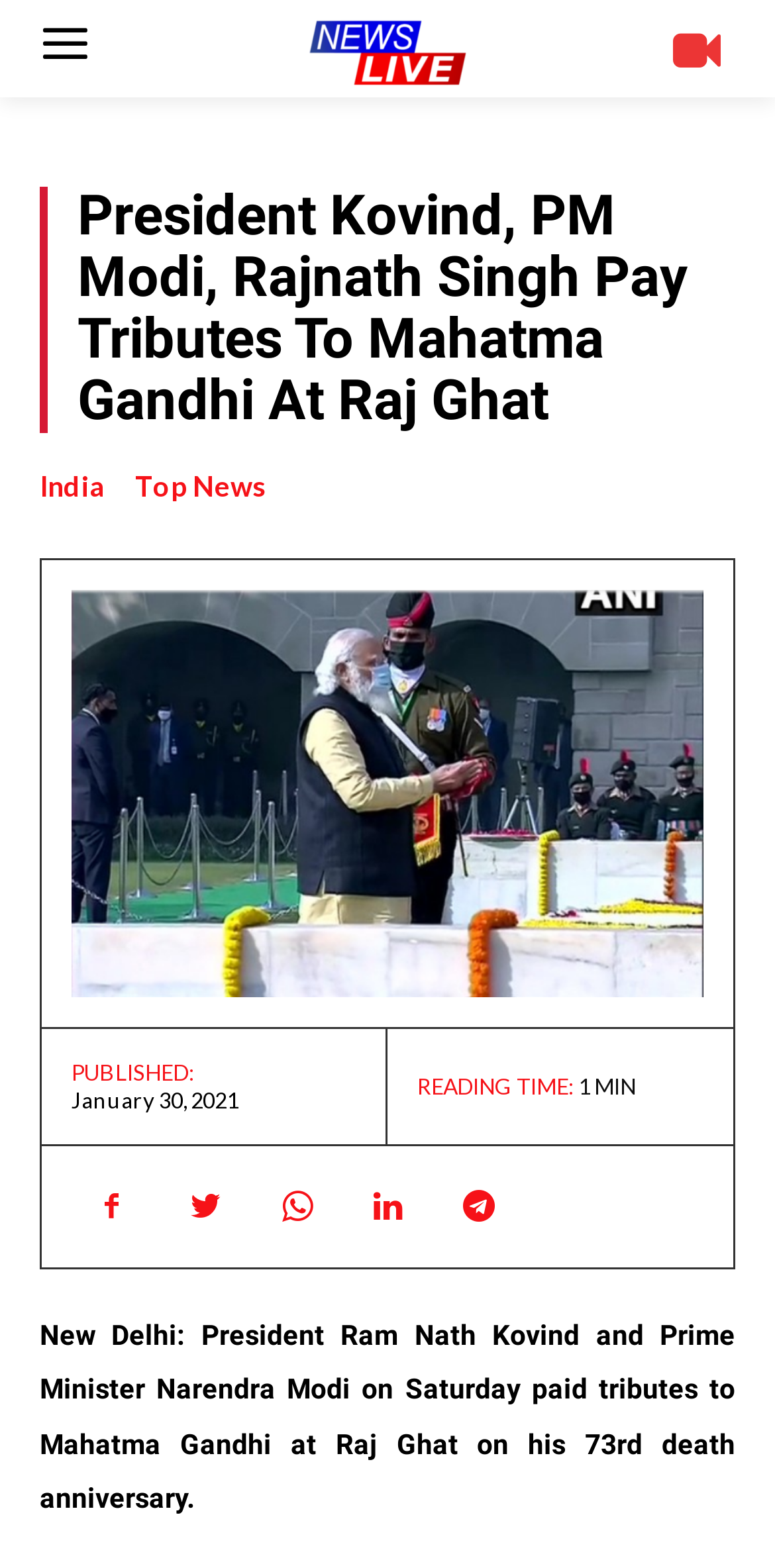Determine the bounding box coordinates for the HTML element mentioned in the following description: "Top News". The coordinates should be a list of four floats ranging from 0 to 1, represented as [left, top, right, bottom].

[0.174, 0.297, 0.344, 0.322]